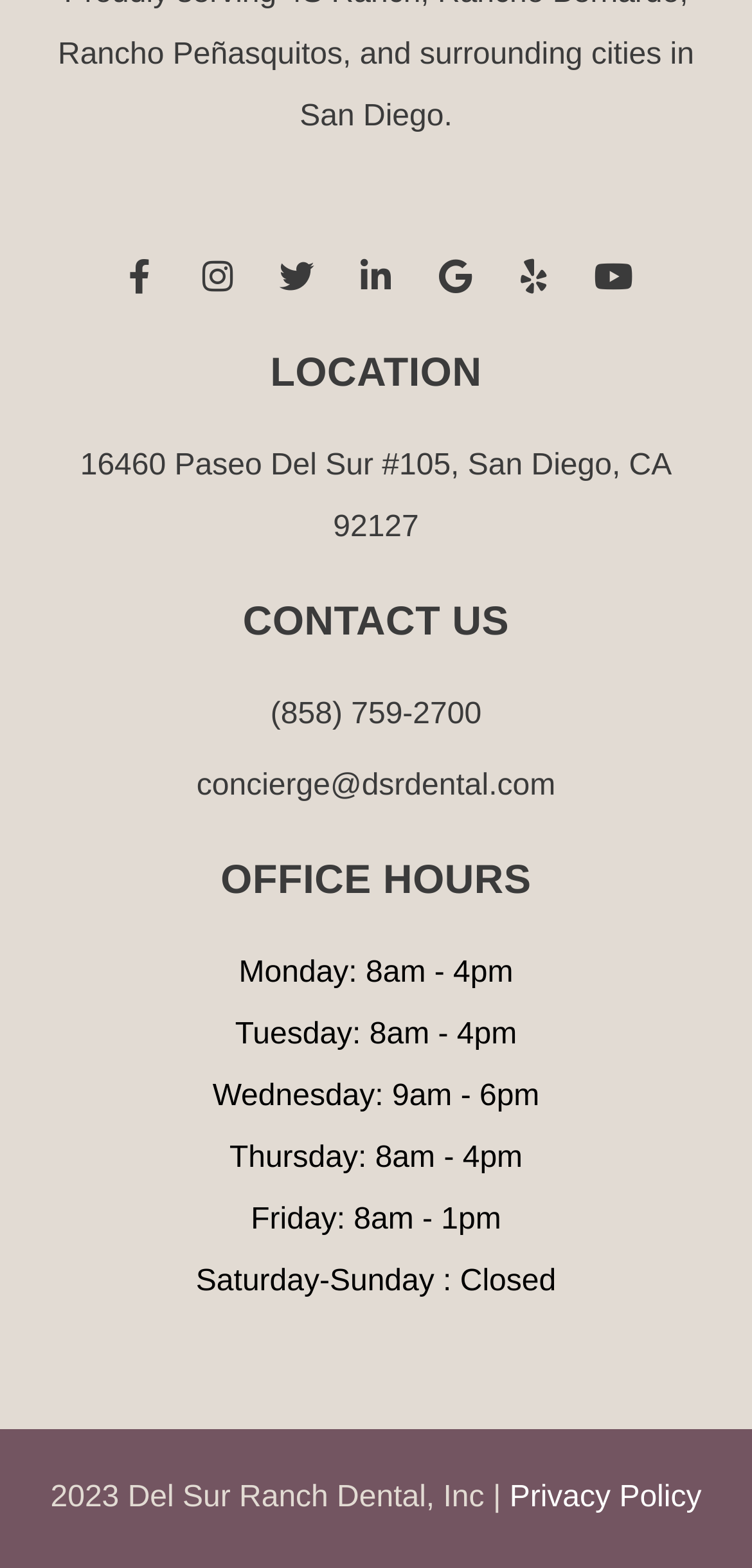Indicate the bounding box coordinates of the element that needs to be clicked to satisfy the following instruction: "Log in to post a comment". The coordinates should be four float numbers between 0 and 1, i.e., [left, top, right, bottom].

None